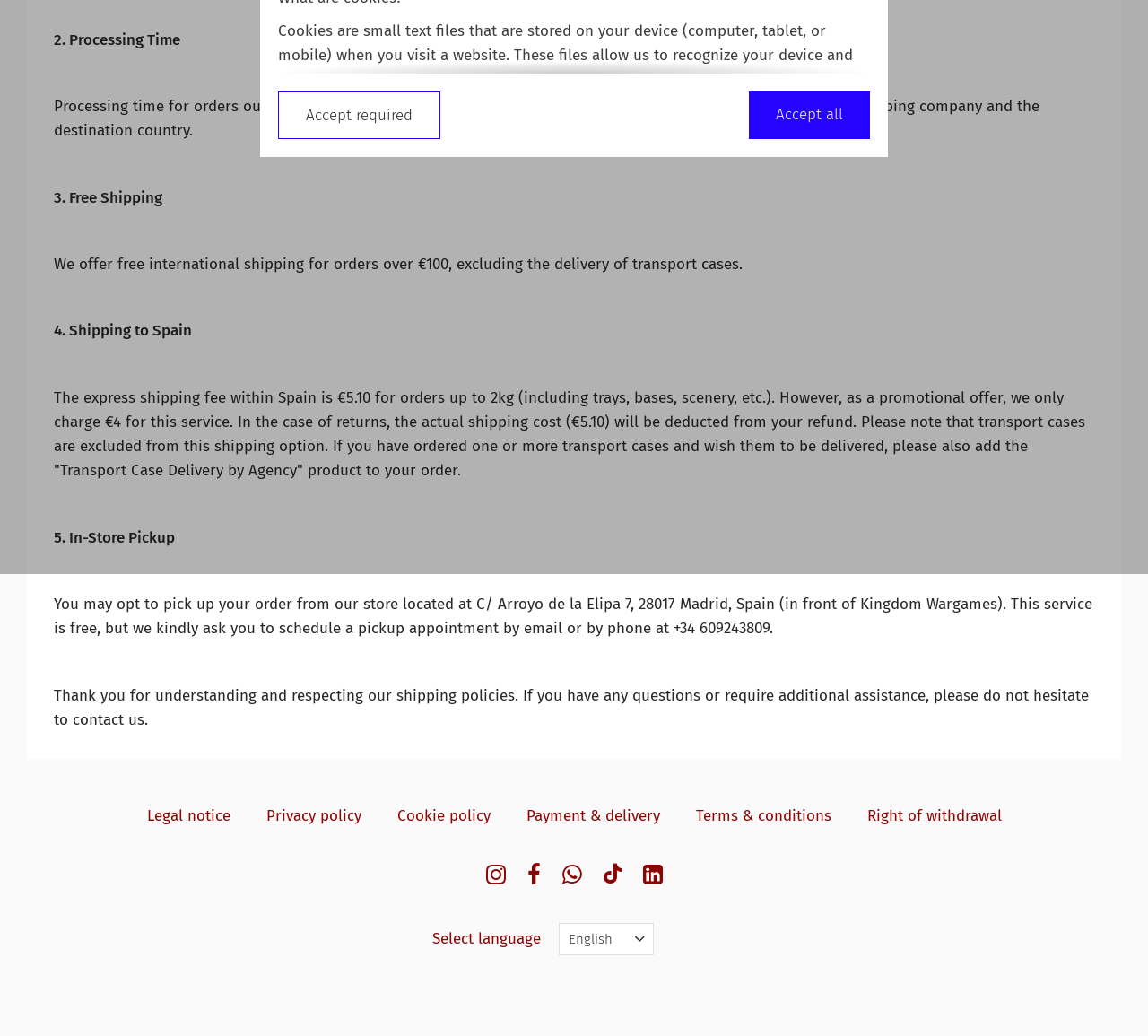Determine the bounding box coordinates of the UI element described by: "Privacy policy".

[0.232, 0.778, 0.314, 0.797]